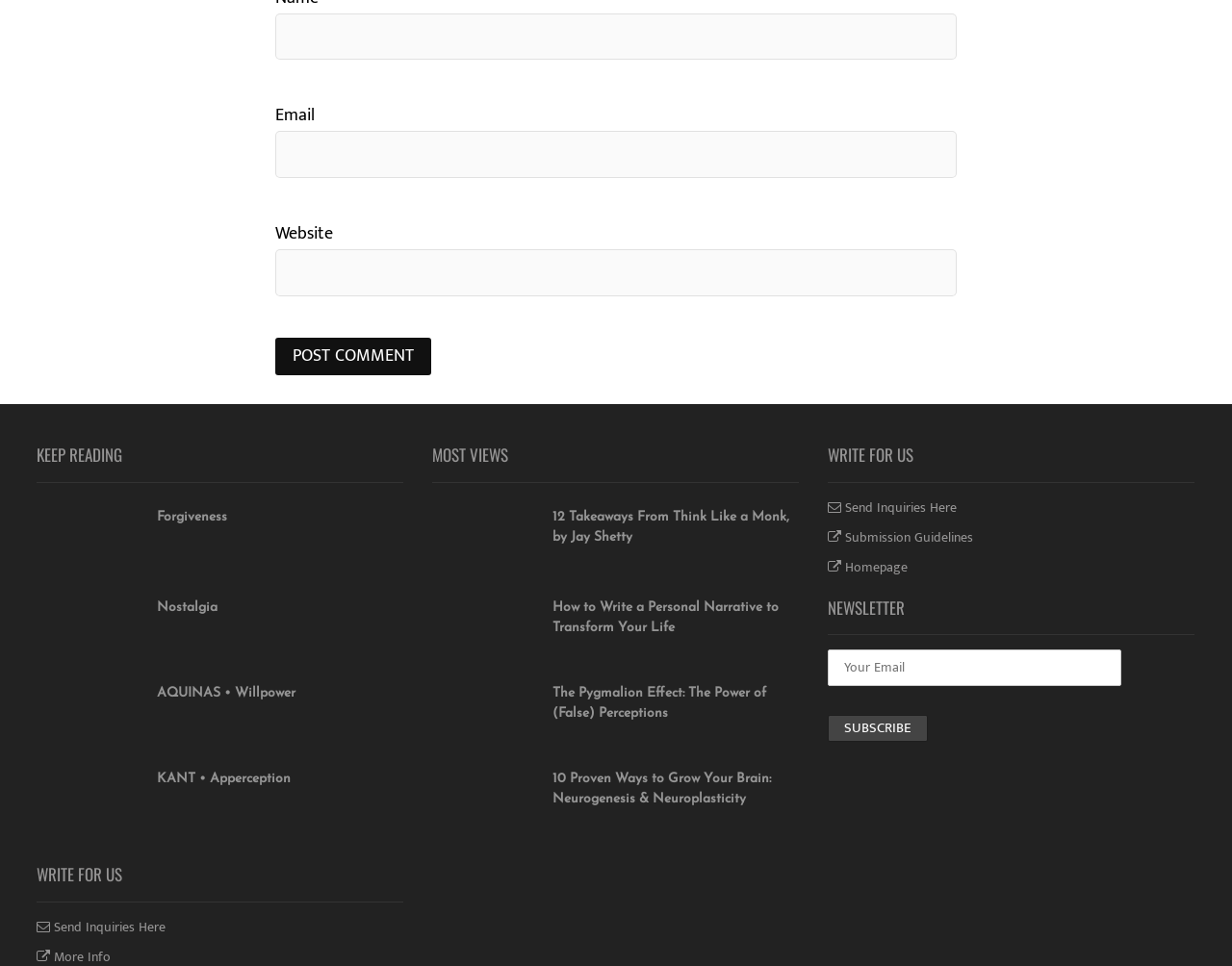Provide your answer in a single word or phrase: 
What is the title of the second heading in the 'KEEP READING' section?

Forgiveness